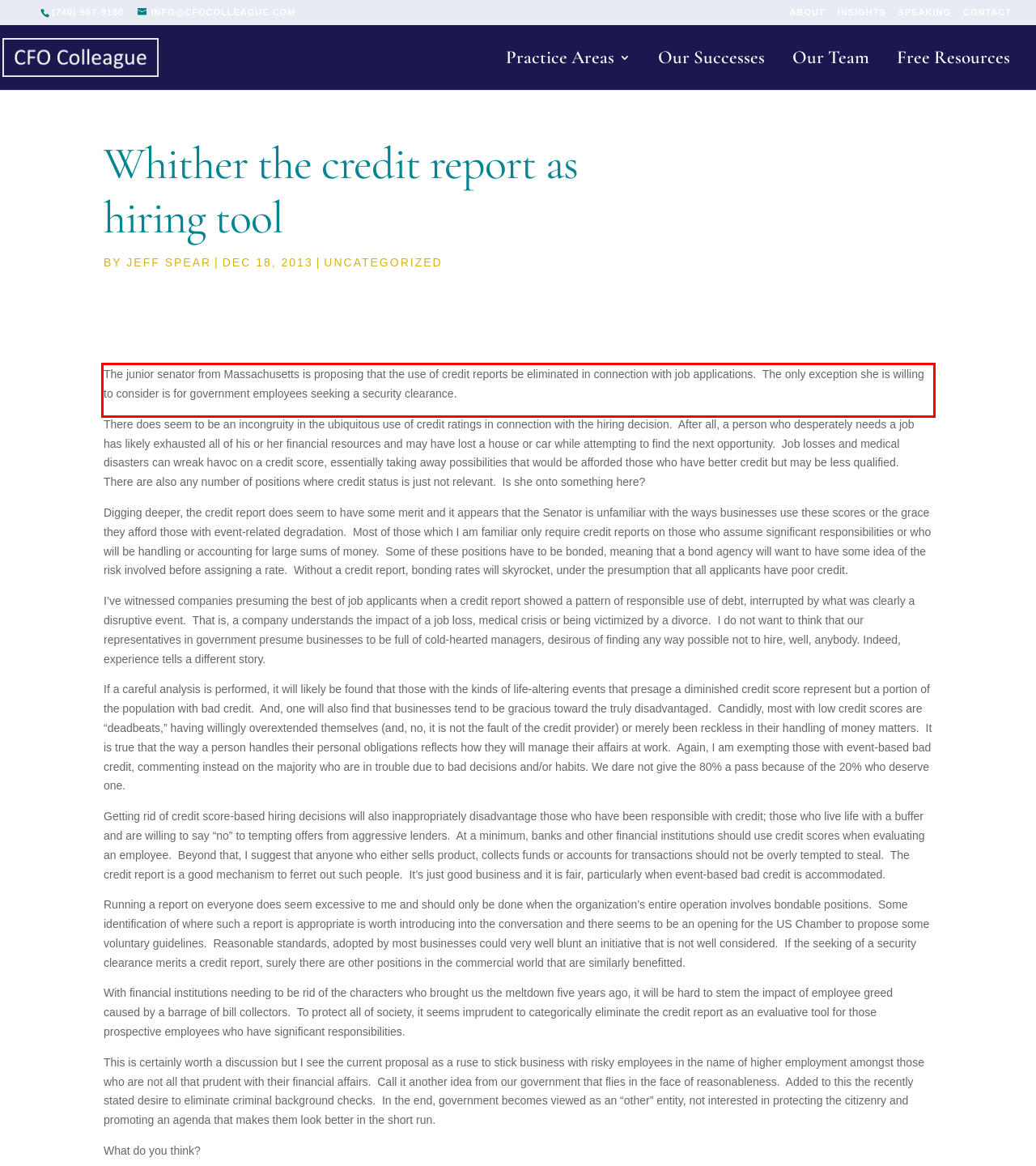Identify and extract the text within the red rectangle in the screenshot of the webpage.

The junior senator from Massachusetts is proposing that the use of credit reports be eliminated in connection with job applications. The only exception she is willing to consider is for government employees seeking a security clearance.